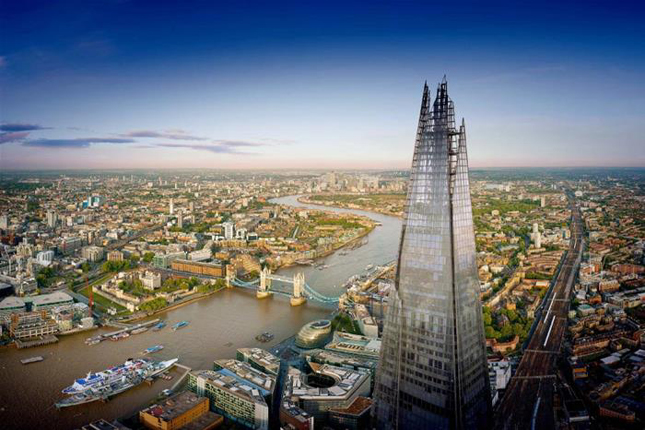Convey a rich and detailed description of the image.

The image showcases the iconic Shard in London, a striking 72-storey skyscraper designed by architect Renzo Piano. Standing at an impressive height of 309.6 meters (1,016 feet), it dominates the skyline and offers breathtaking views of the city. The perspective highlights the Shard's sharp, glass-clad exterior, capturing its unique architectural form against a backdrop of a vibrant blue sky transitioning into soft twilight hues.

In the foreground, the River Thames winds gracefully through the city, flanked by historical landmarks and modern developments. Notable structures such as the Tower Bridge can be seen spanning the river, alongside various boats navigating the waters. This aerial view encapsulates both the beauty of London's urban landscape and the Shard's prominent role as the tallest building in the United Kingdom, symbolizing modern architectural innovation.